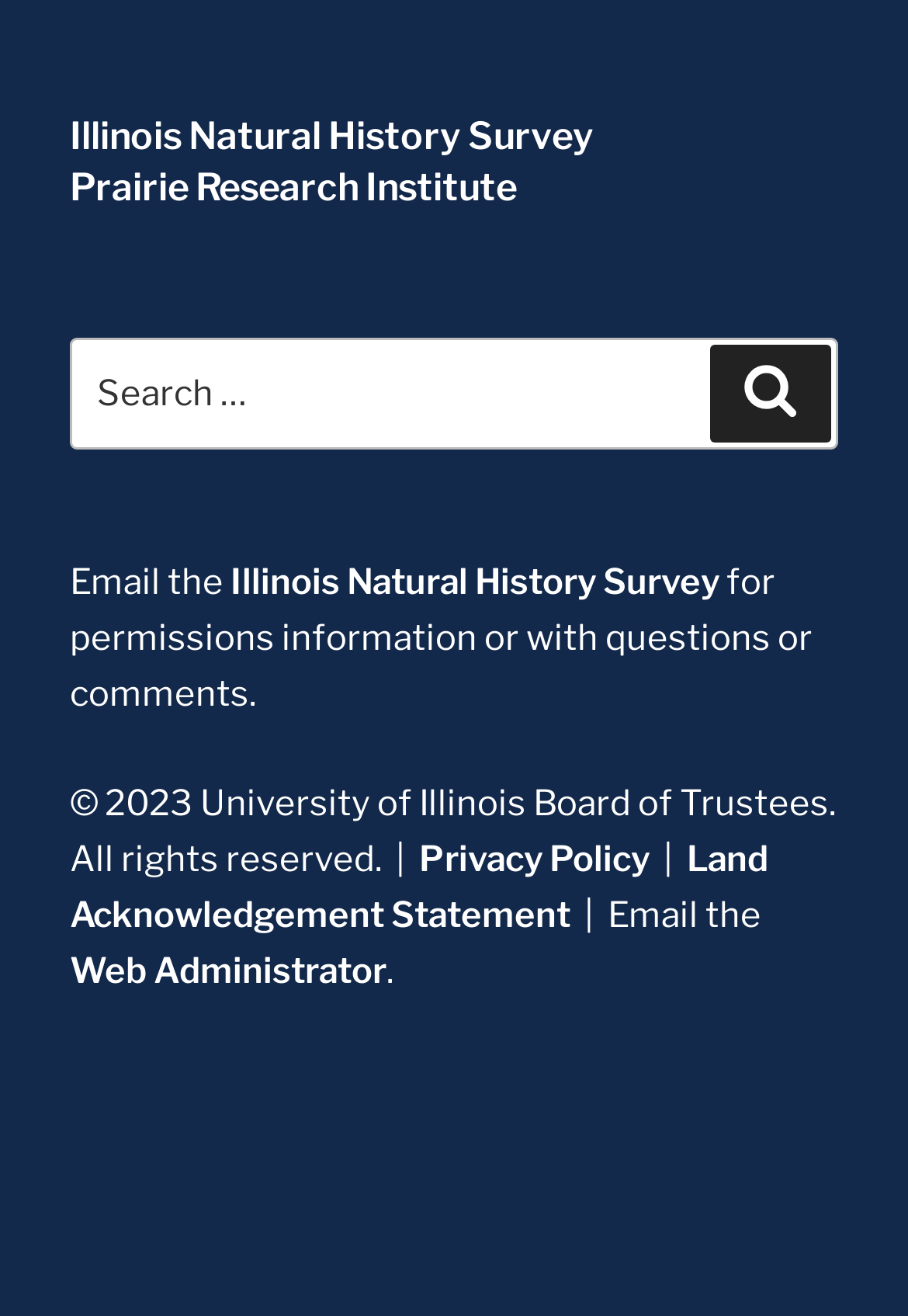Given the webpage screenshot, identify the bounding box of the UI element that matches this description: "Illinois Natural History Survey".

[0.077, 0.087, 0.654, 0.12]